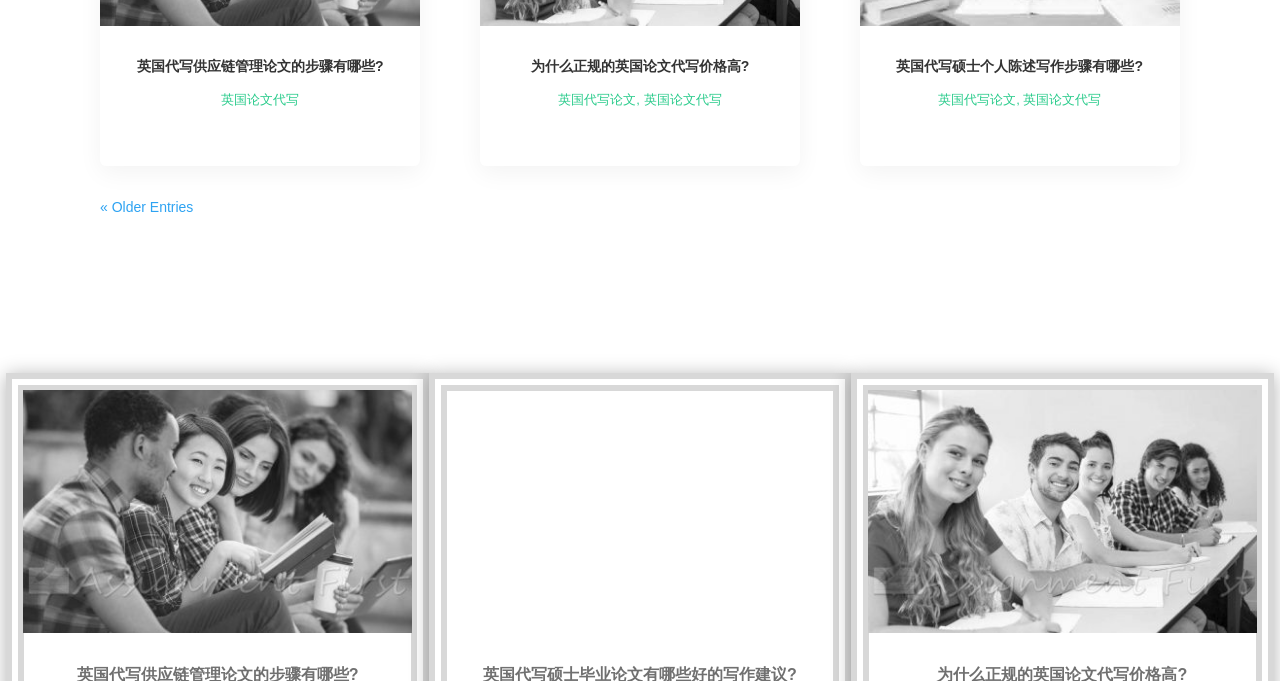Please identify the bounding box coordinates of the region to click in order to complete the task: "Explore the steps to write a UK master's personal statement". The coordinates must be four float numbers between 0 and 1, specified as [left, top, right, bottom].

[0.7, 0.085, 0.893, 0.108]